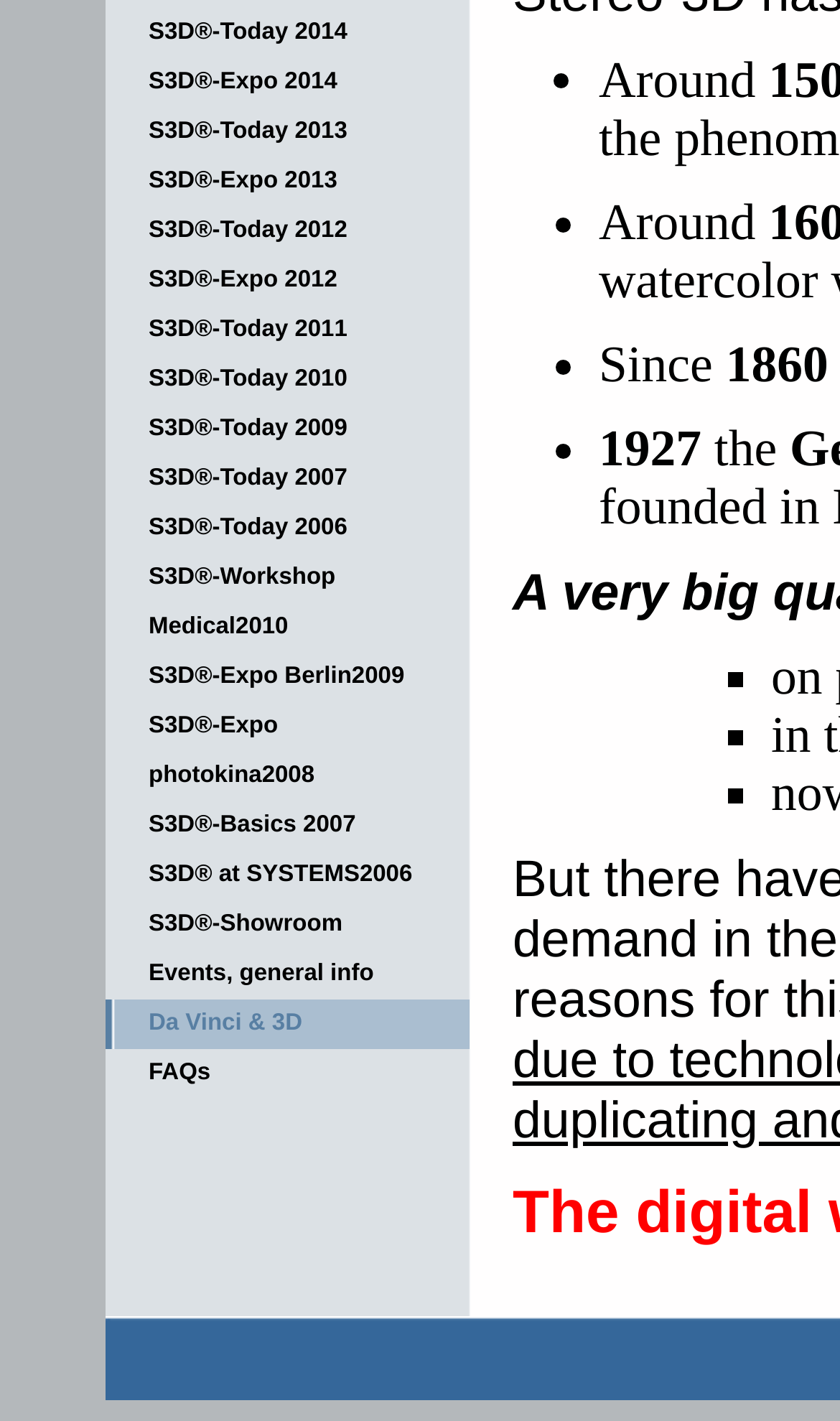Determine the bounding box coordinates (top-left x, top-left y, bottom-right x, bottom-right y) of the UI element described in the following text: Da Vinci & 3D

[0.126, 0.703, 0.559, 0.738]